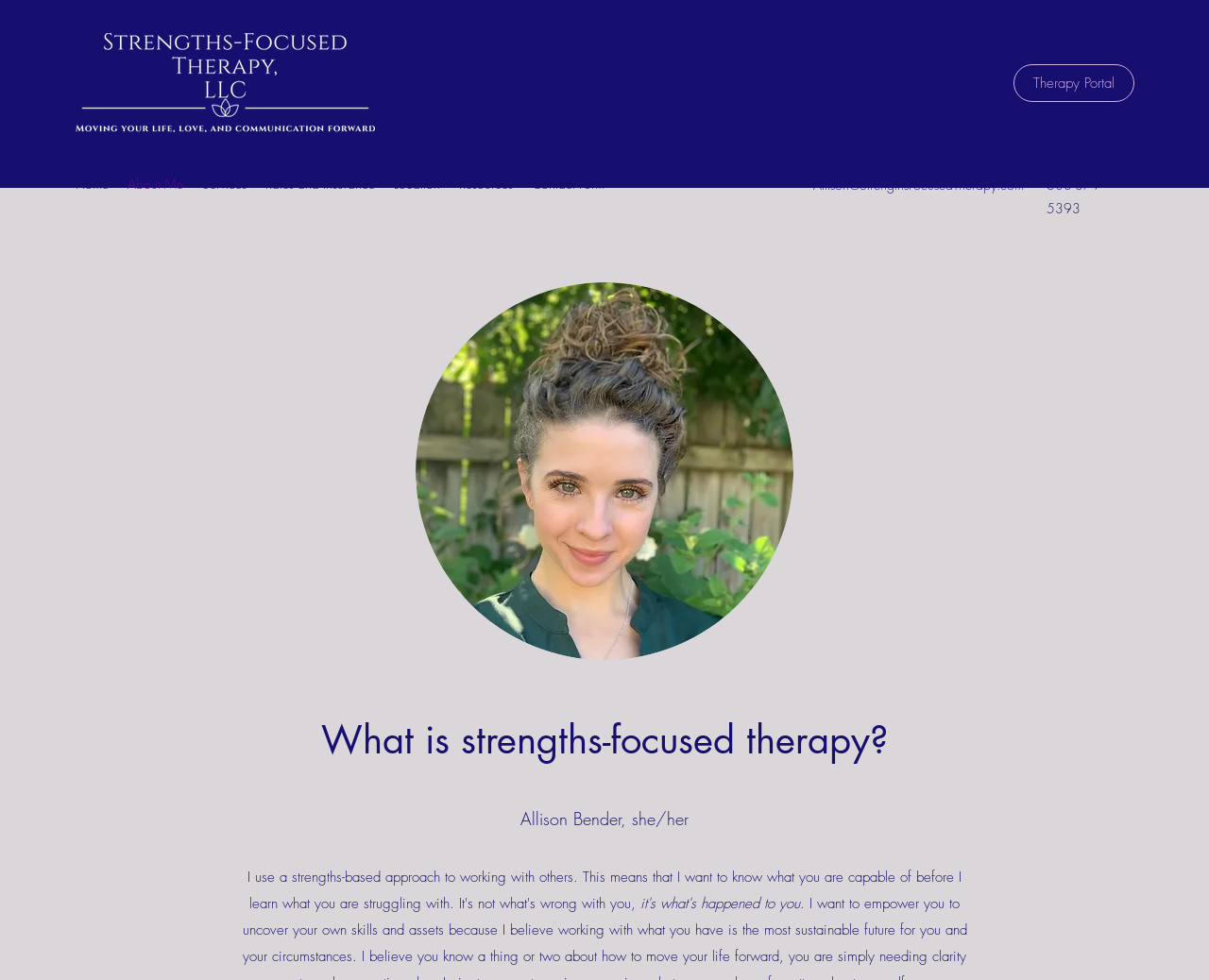Reply to the question with a single word or phrase:
What is the format of the therapist's email?

firstname@domain.com